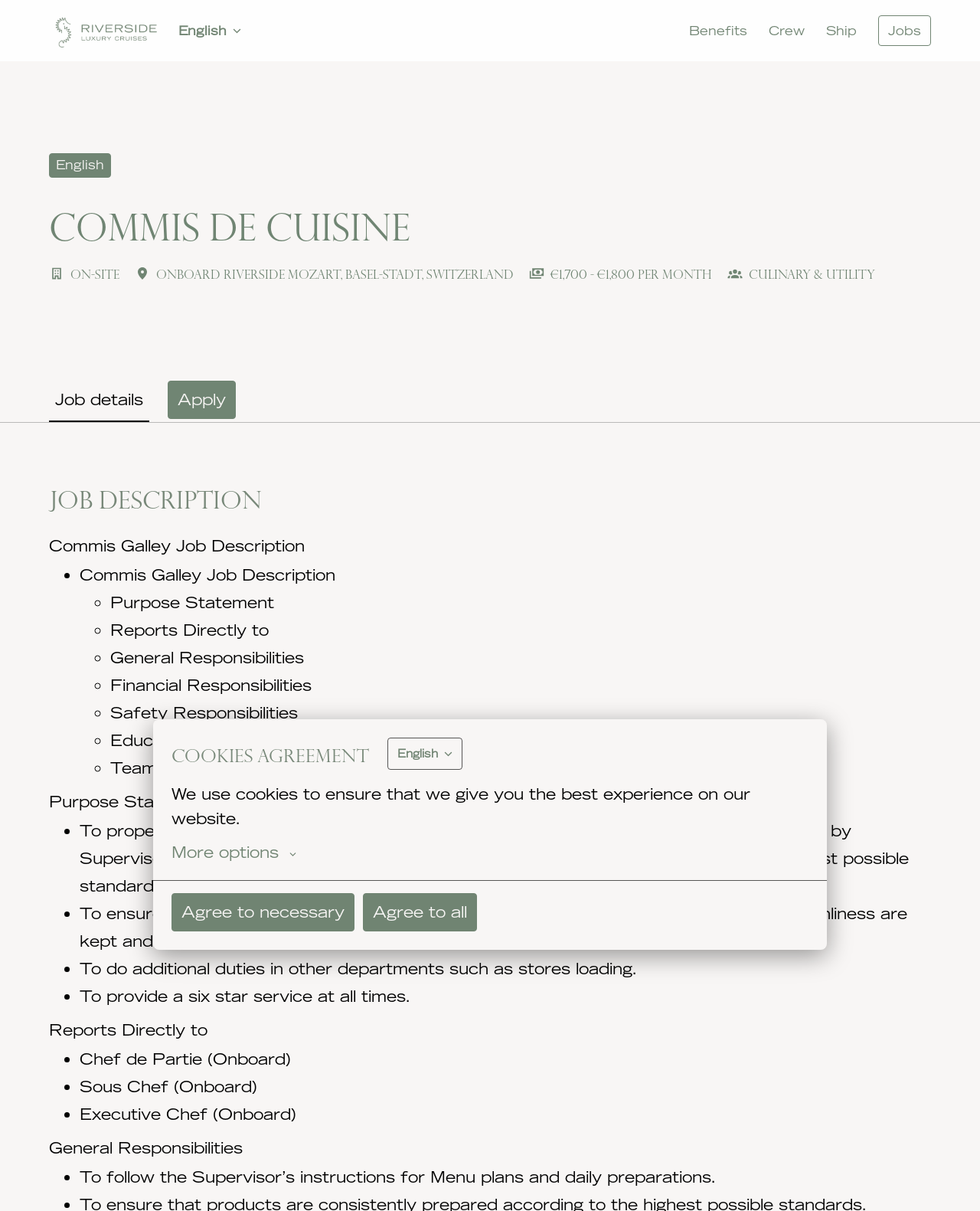Give a one-word or phrase response to the following question: What is the salary range for this job?

€1,700 - €1,800 per month